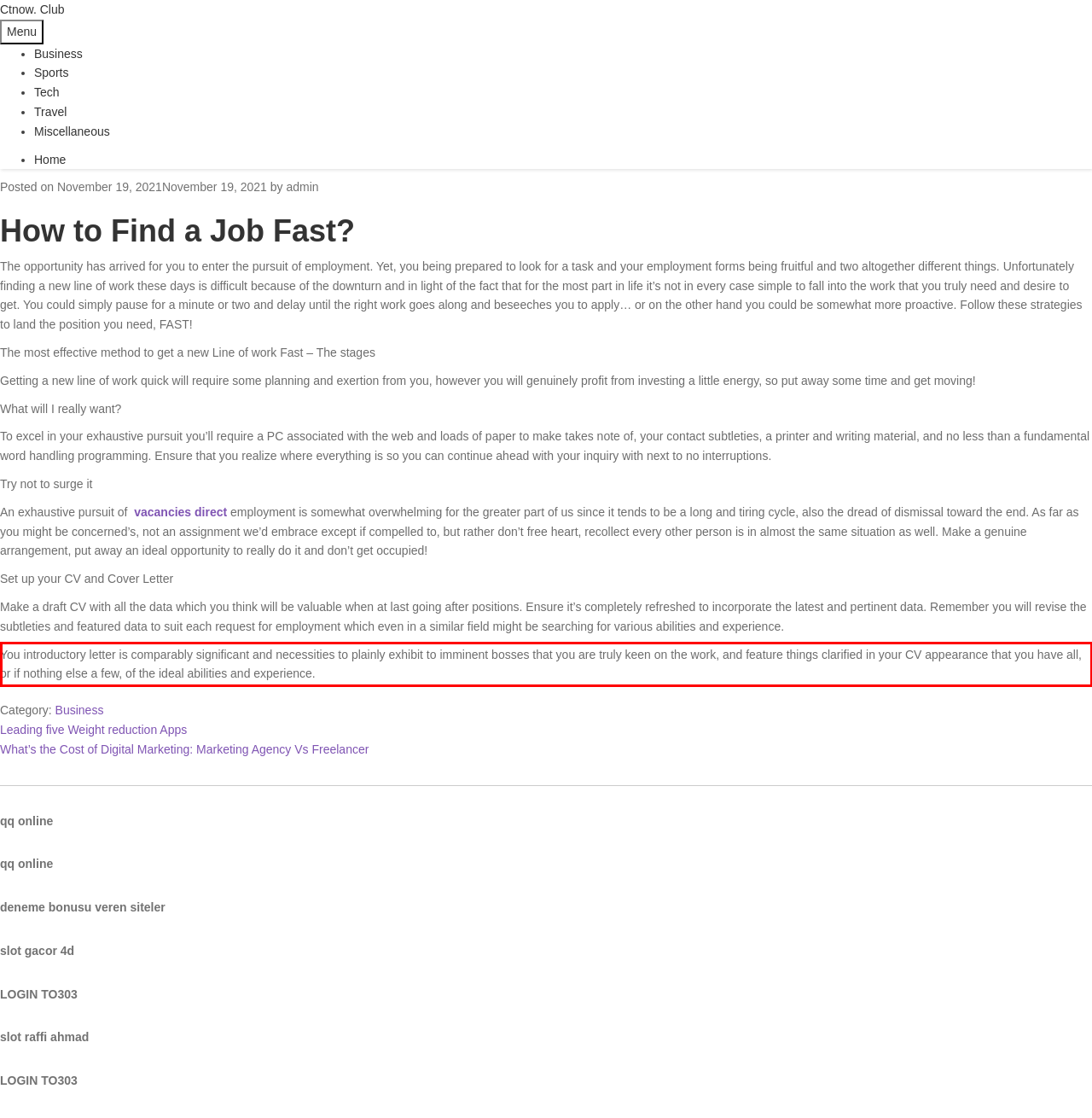From the given screenshot of a webpage, identify the red bounding box and extract the text content within it.

You introductory letter is comparably significant and necessities to plainly exhibit to imminent bosses that you are truly keen on the work, and feature things clarified in your CV appearance that you have all, or if nothing else a few, of the ideal abilities and experience.